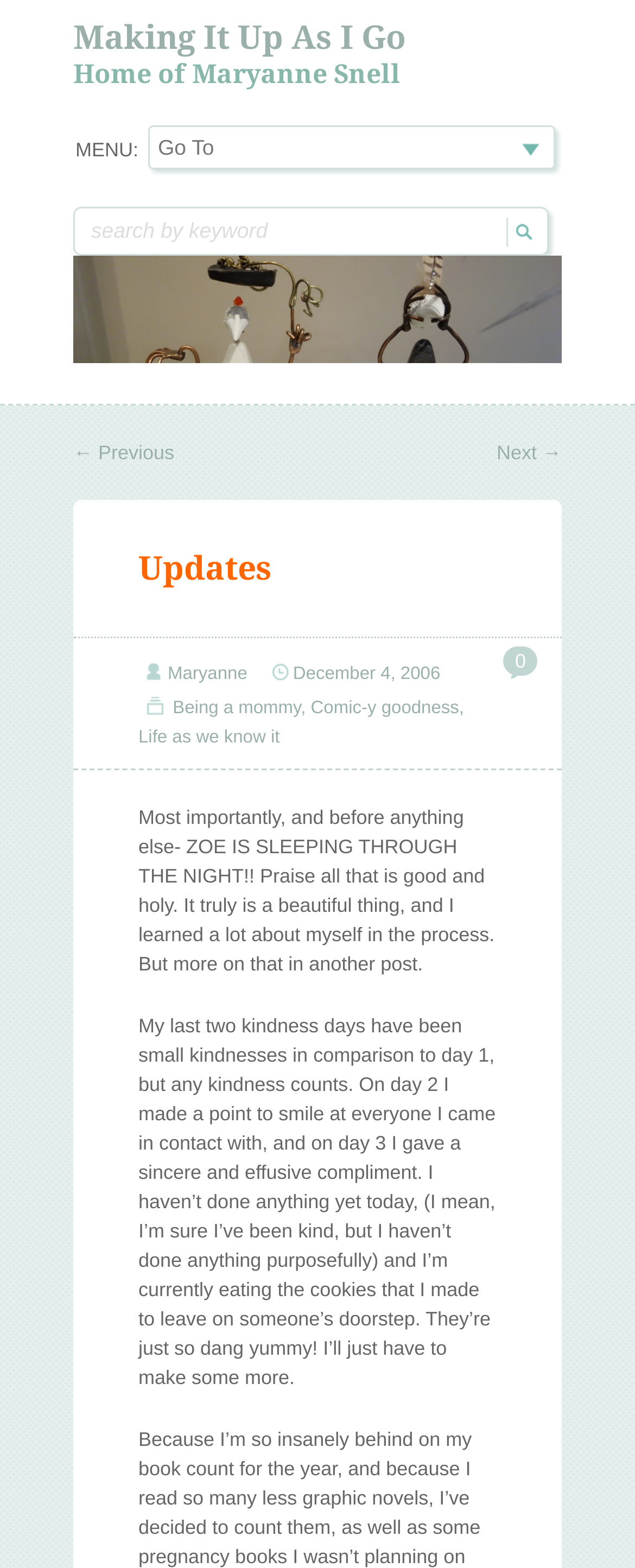What is the topic of the latest update?
Answer the question with as much detail as you can, using the image as a reference.

The topic of the latest update can be found in the 'Updates' section, where it is written 'Most importantly, and before anything else- ZOE IS SLEEPING THROUGH THE NIGHT!!', indicating that the topic of the latest update is about Zoe sleeping through the night.